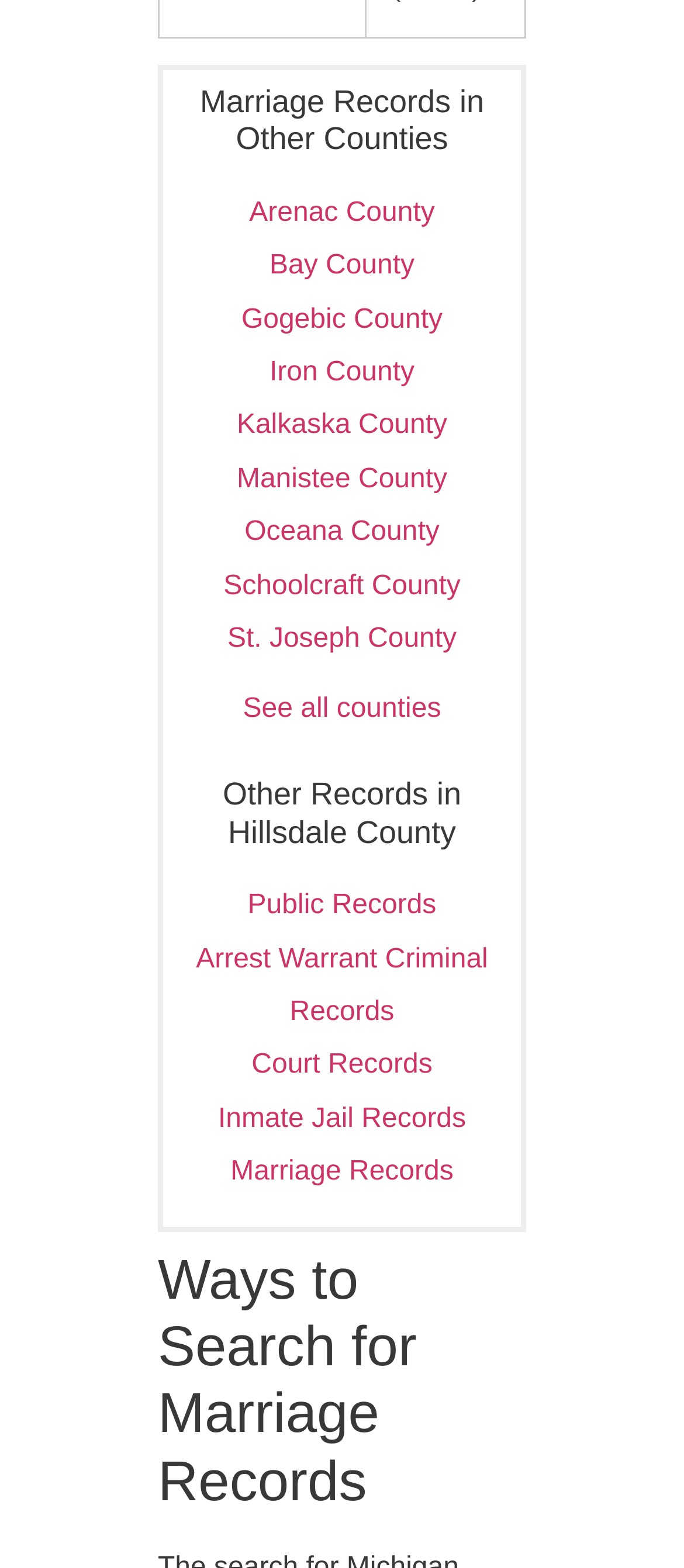What is the purpose of the 'Ways to Search for Marriage Records' section?
Using the information from the image, provide a comprehensive answer to the question.

The 'Ways to Search for Marriage Records' section appears to be intended to provide users with different methods or approaches to searching for marriage records, although the specific details of these methods are not explicitly stated on the webpage.